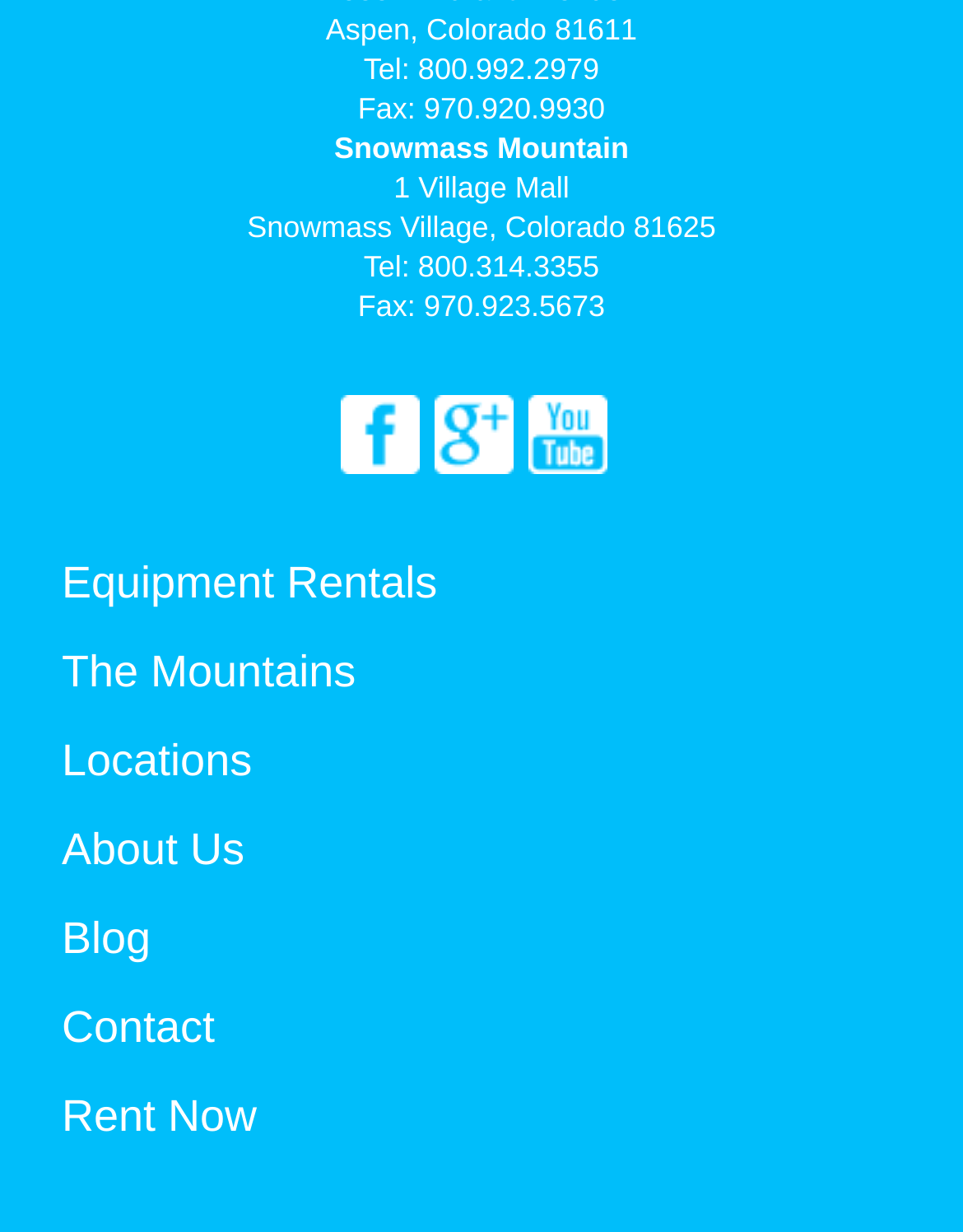Identify the bounding box coordinates of the clickable region required to complete the instruction: "contact us". The coordinates should be given as four float numbers within the range of 0 and 1, i.e., [left, top, right, bottom].

[0.064, 0.814, 0.223, 0.854]